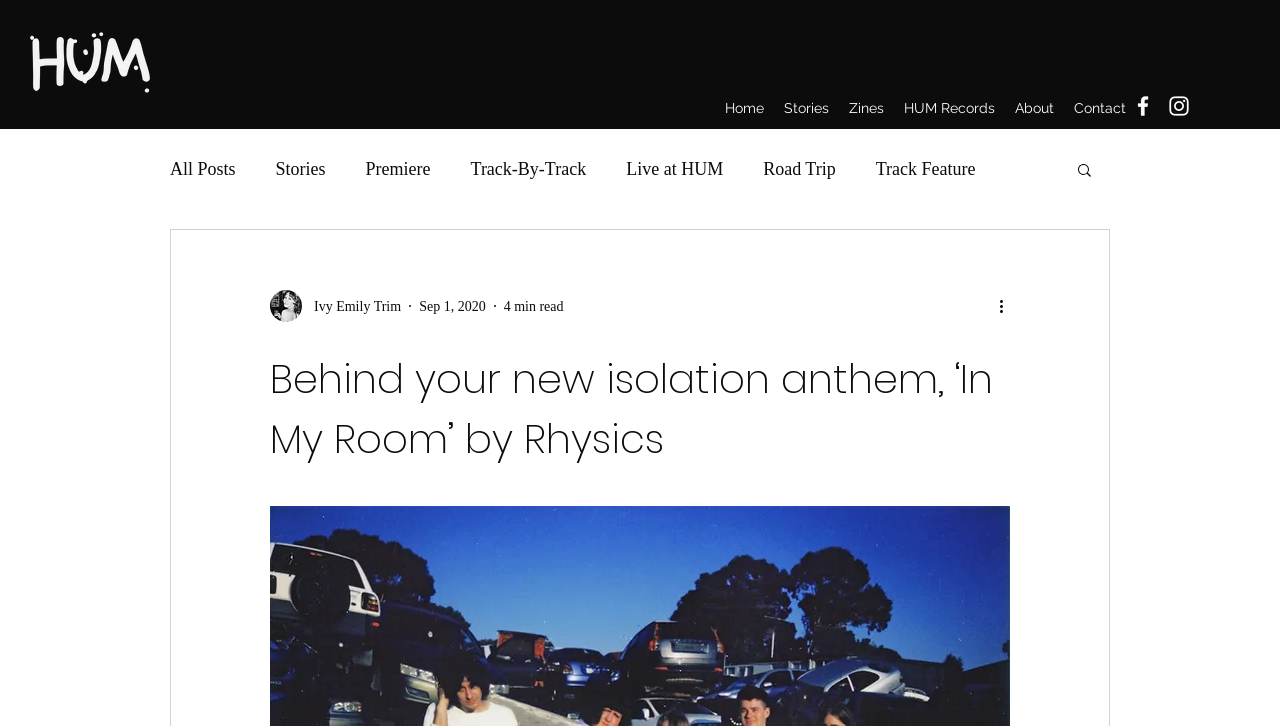Locate the bounding box coordinates of the element that needs to be clicked to carry out the instruction: "Click the Home link". The coordinates should be given as four float numbers ranging from 0 to 1, i.e., [left, top, right, bottom].

[0.559, 0.128, 0.605, 0.169]